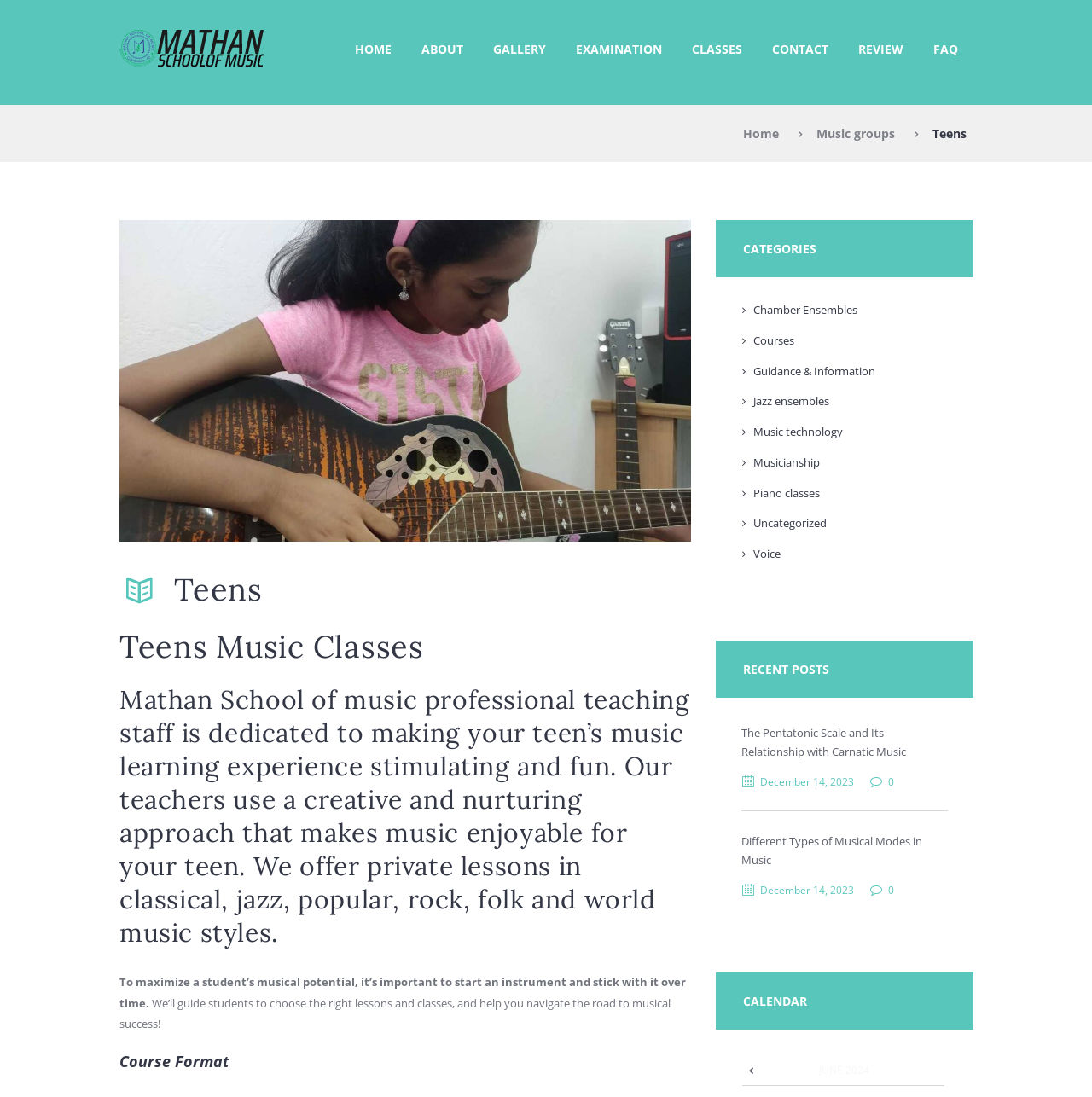Find the bounding box coordinates of the clickable area required to complete the following action: "Click on the 'Institucional' link".

None